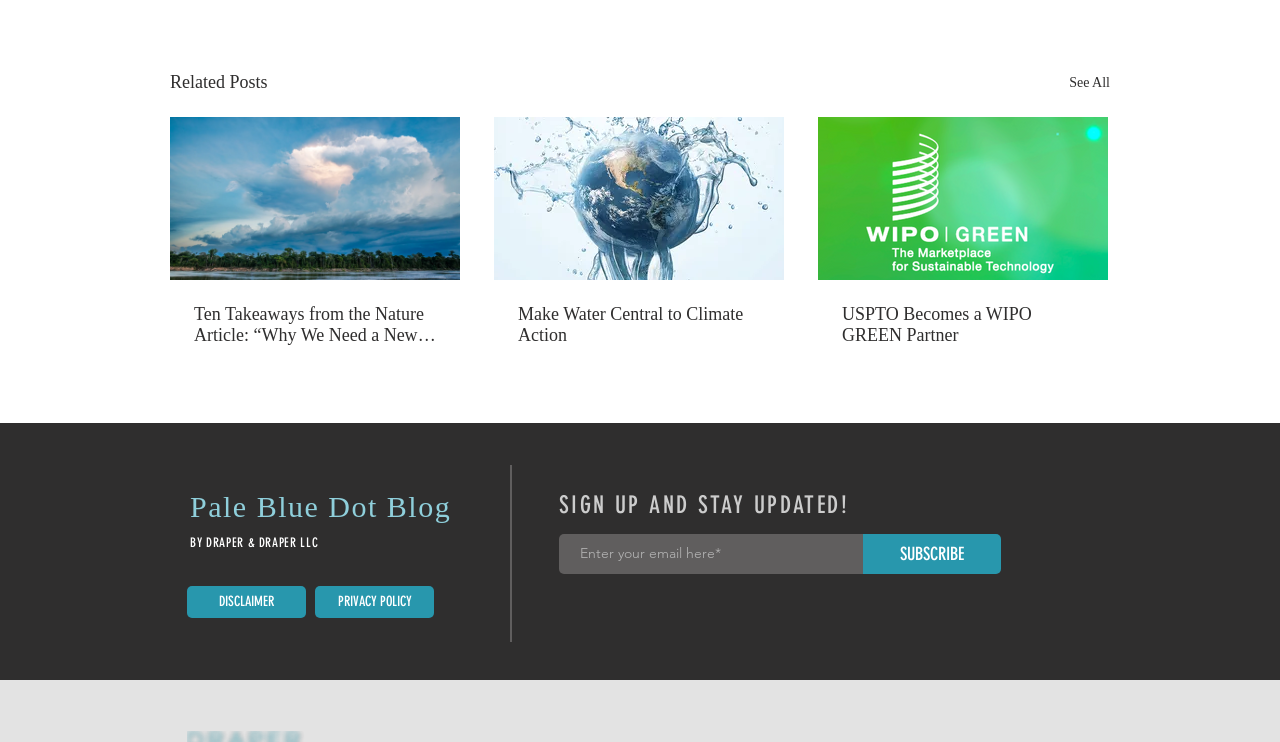Identify the bounding box coordinates of the region that should be clicked to execute the following instruction: "Check the disclaimer".

[0.146, 0.79, 0.239, 0.833]